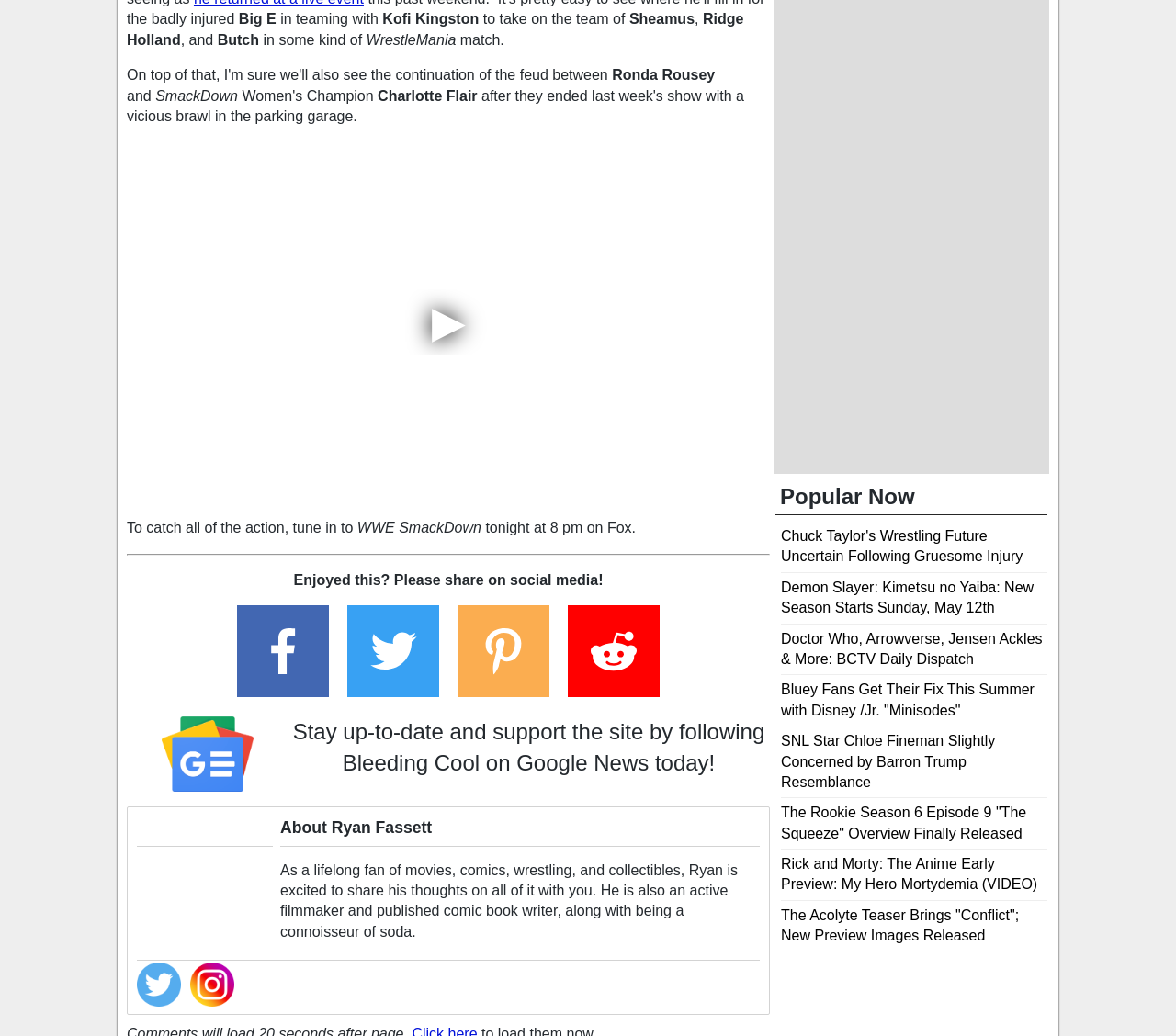Using the provided element description "Ryan Fassett", determine the bounding box coordinates of the UI element.

[0.282, 0.79, 0.367, 0.808]